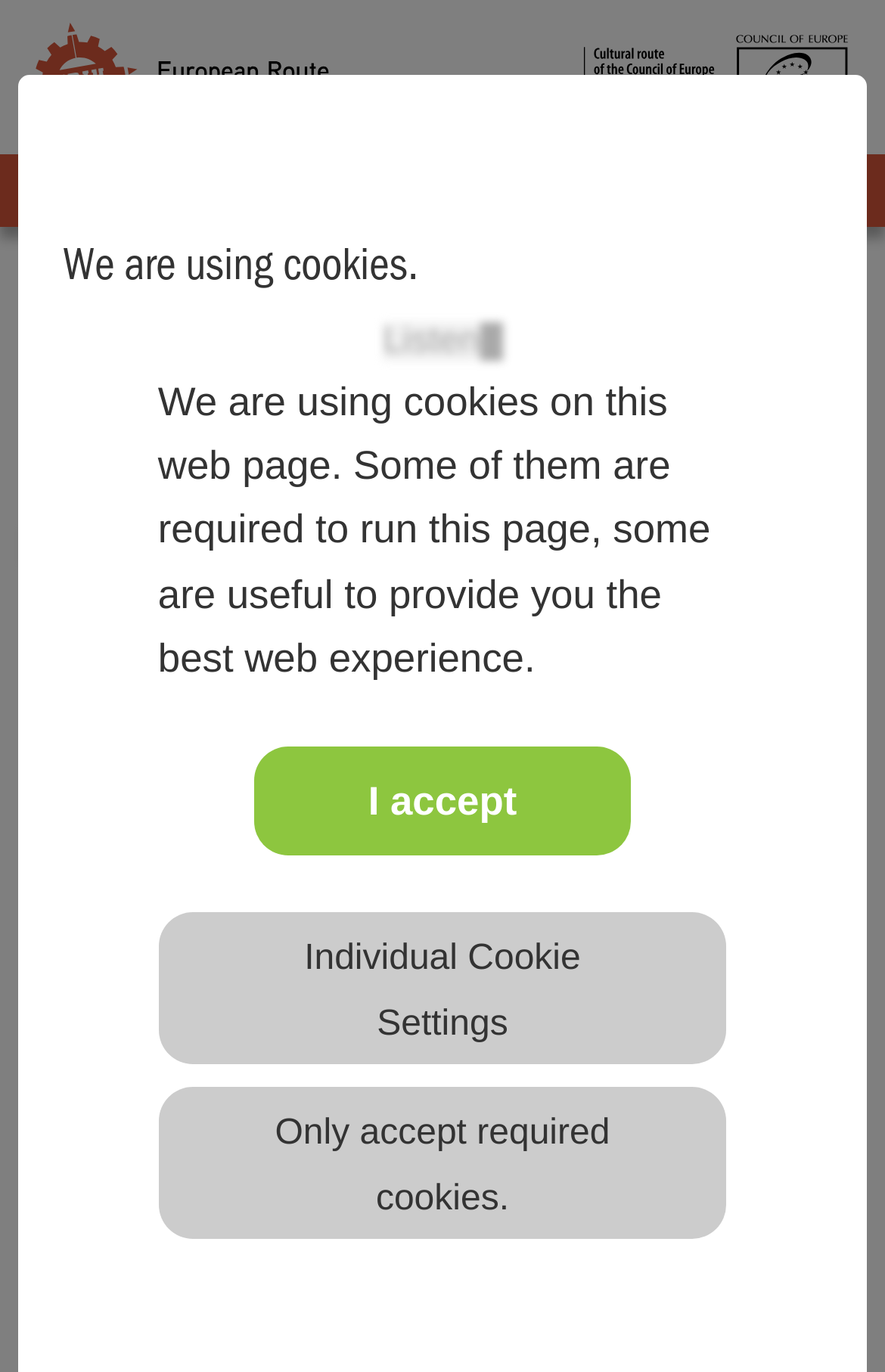Highlight the bounding box coordinates of the element that should be clicked to carry out the following instruction: "Listen to the biography". The coordinates must be given as four float numbers ranging from 0 to 1, i.e., [left, top, right, bottom].

[0.026, 0.383, 0.156, 0.413]